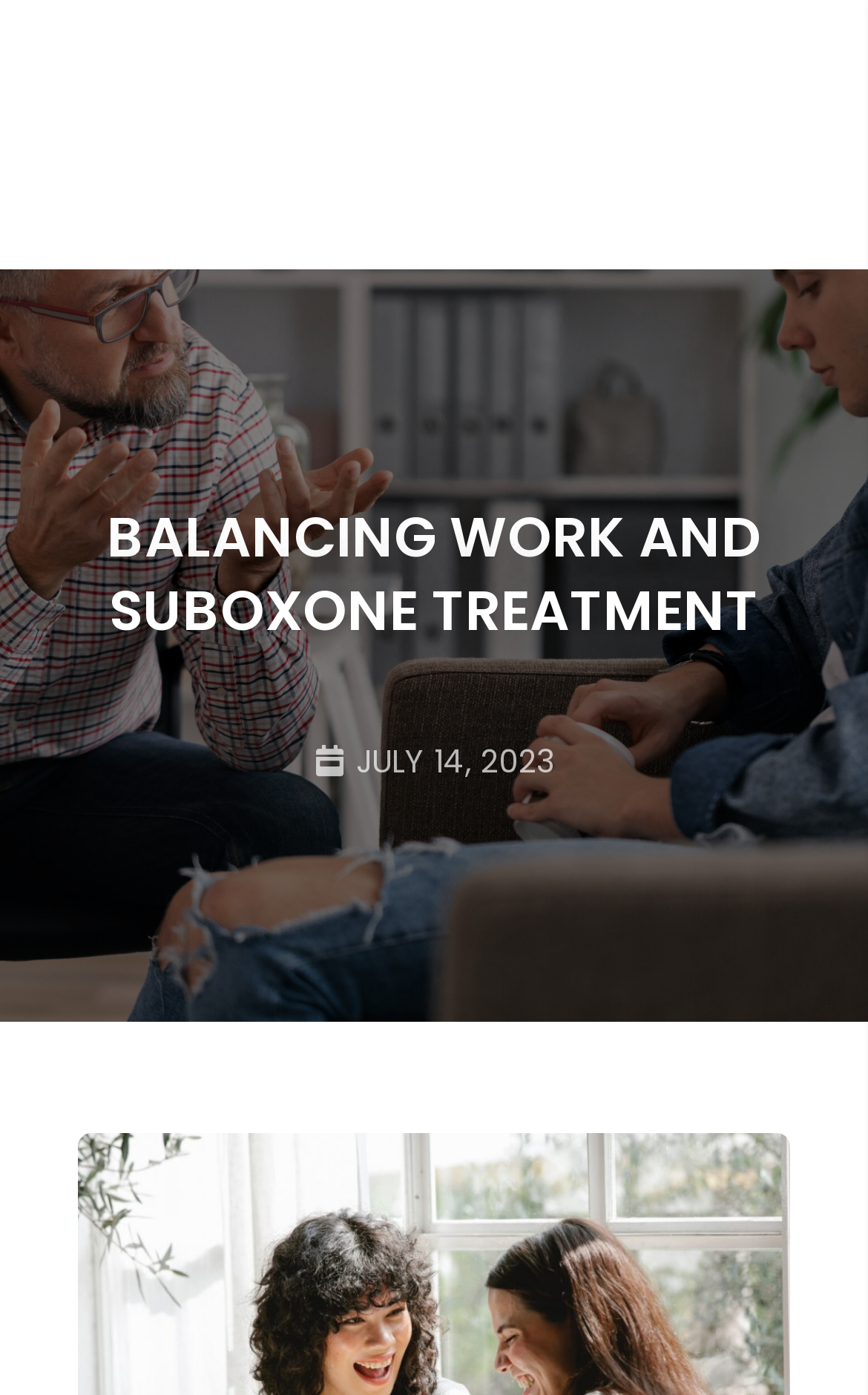Please find and generate the text of the main heading on the webpage.

BALANCING WORK AND SUBOXONE TREATMENT